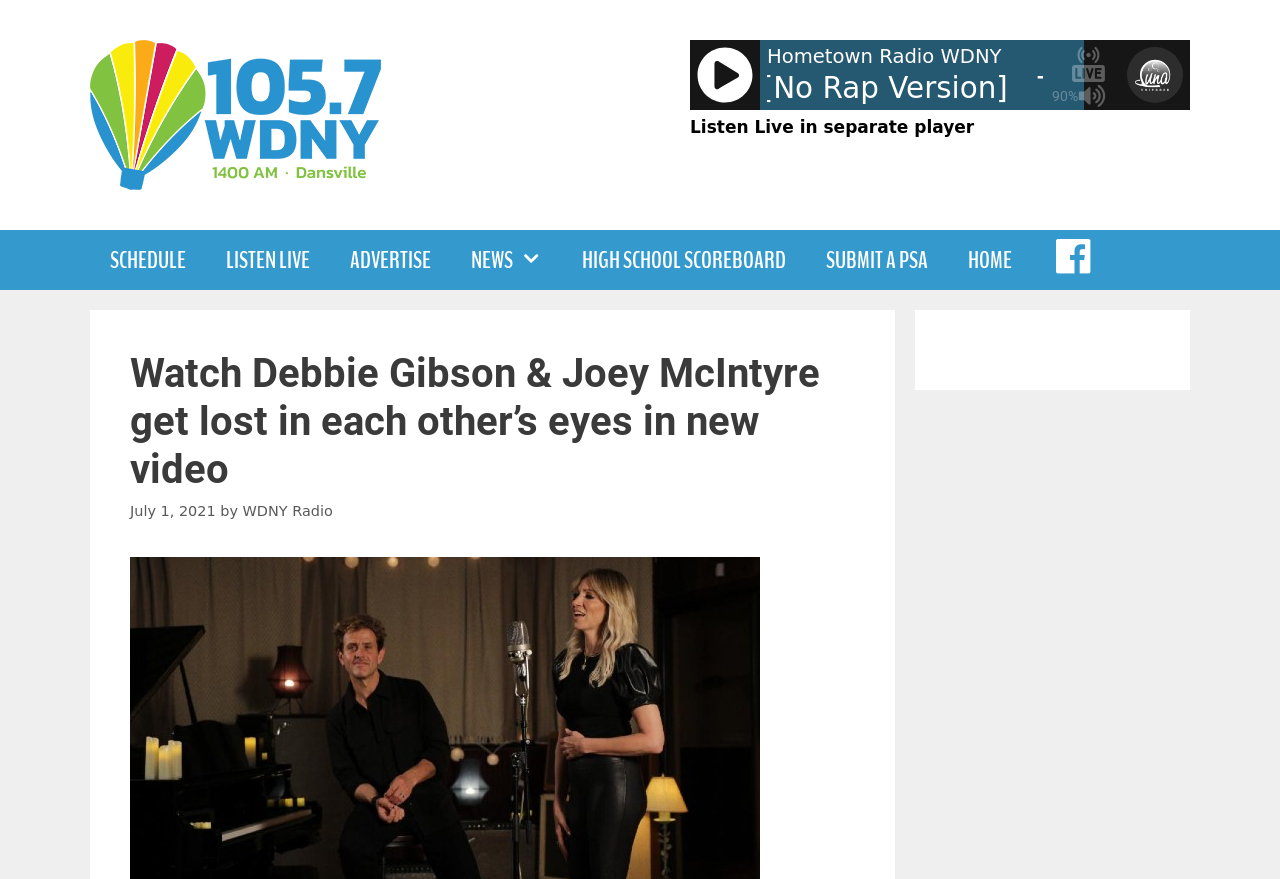For the given element description Menu Item, determine the bounding box coordinates of the UI element. The coordinates should follow the format (top-left x, top-left y, bottom-right x, bottom-right y) and be within the range of 0 to 1.

[0.806, 0.262, 0.871, 0.33]